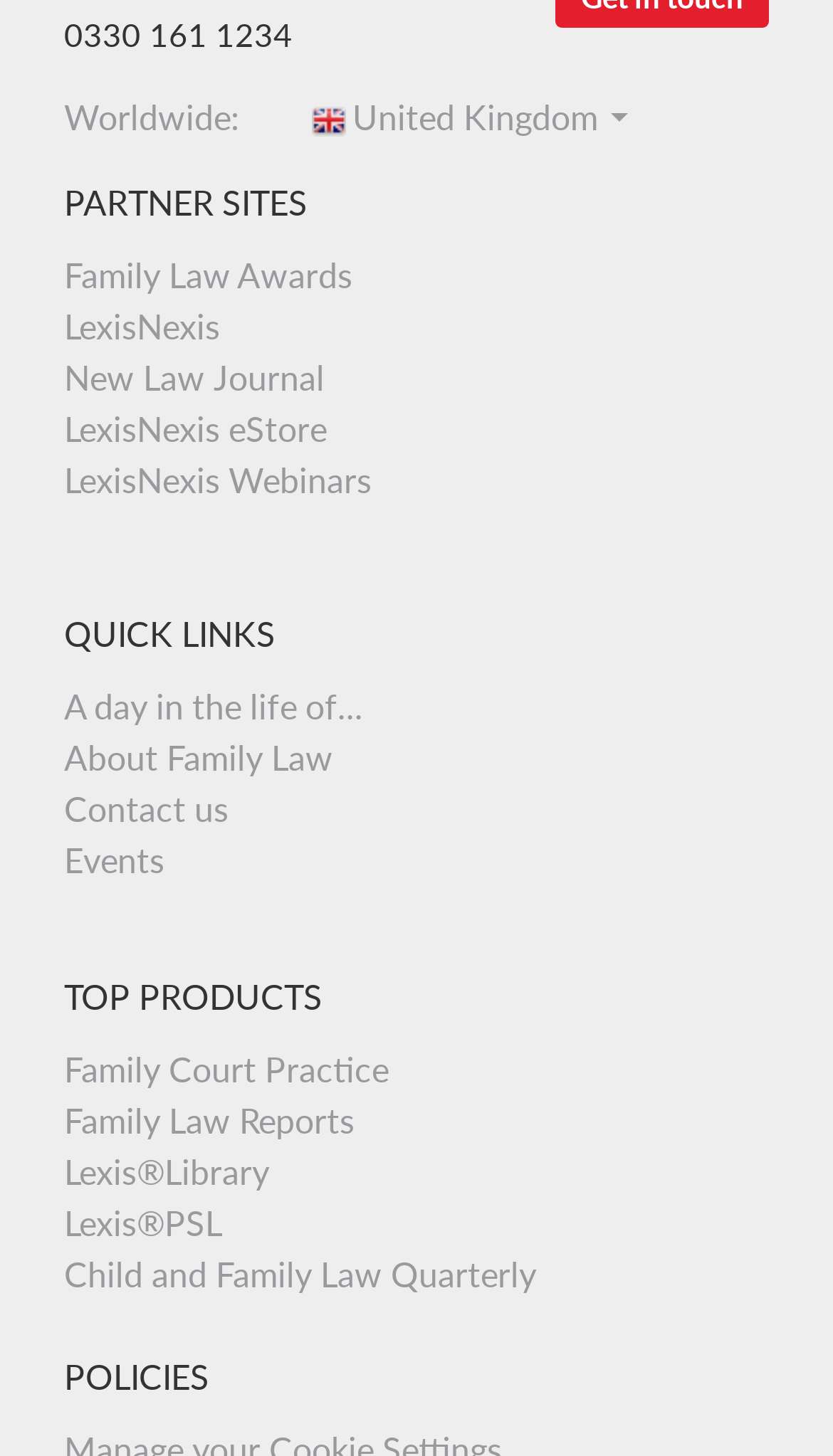Locate the bounding box coordinates of the element I should click to achieve the following instruction: "Contact the support team".

[0.077, 0.541, 0.274, 0.569]